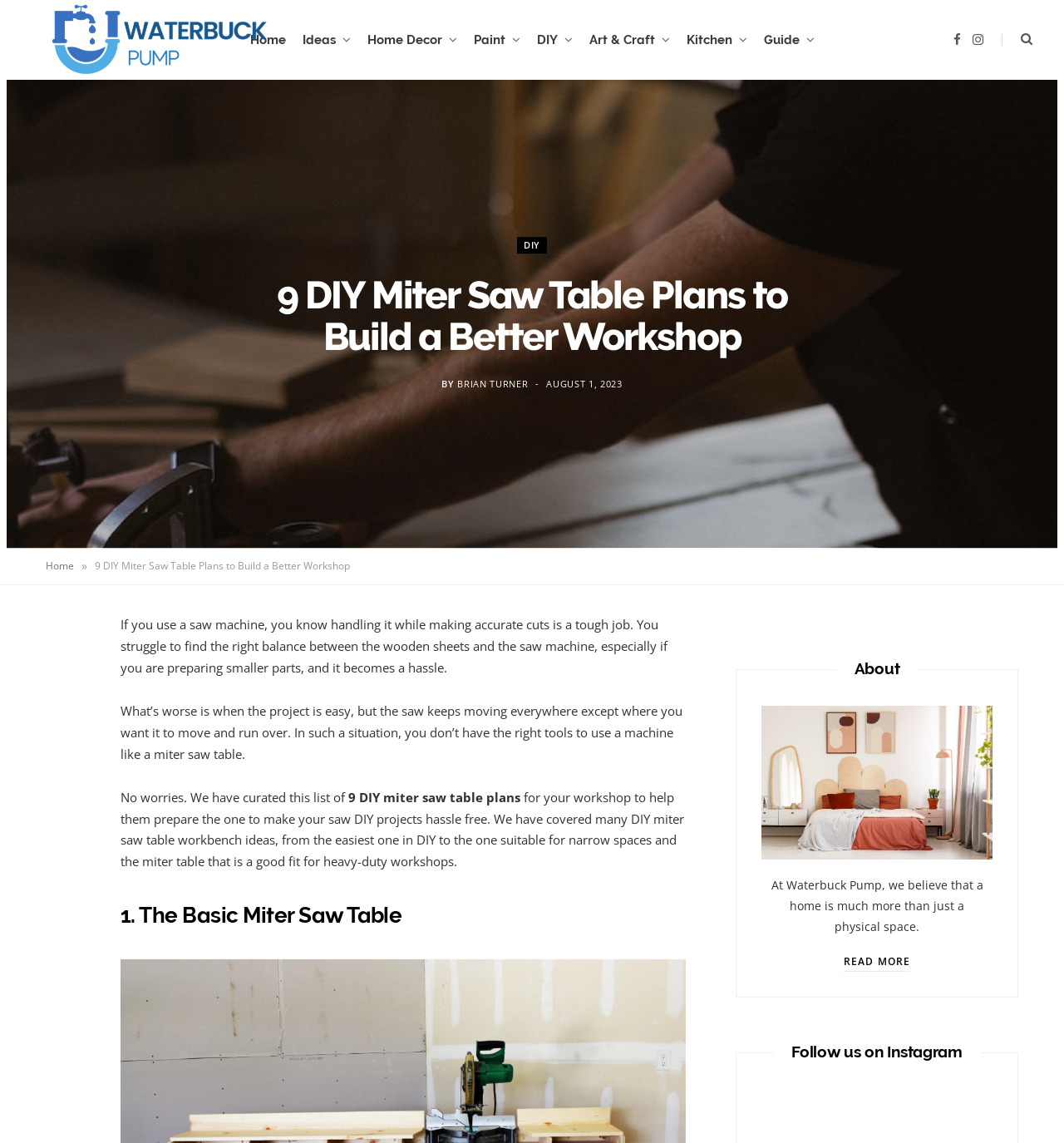Find the bounding box coordinates of the clickable region needed to perform the following instruction: "Follow Waterbuck Pump on Instagram". The coordinates should be provided as four float numbers between 0 and 1, i.e., [left, top, right, bottom].

[0.716, 0.913, 0.933, 0.927]